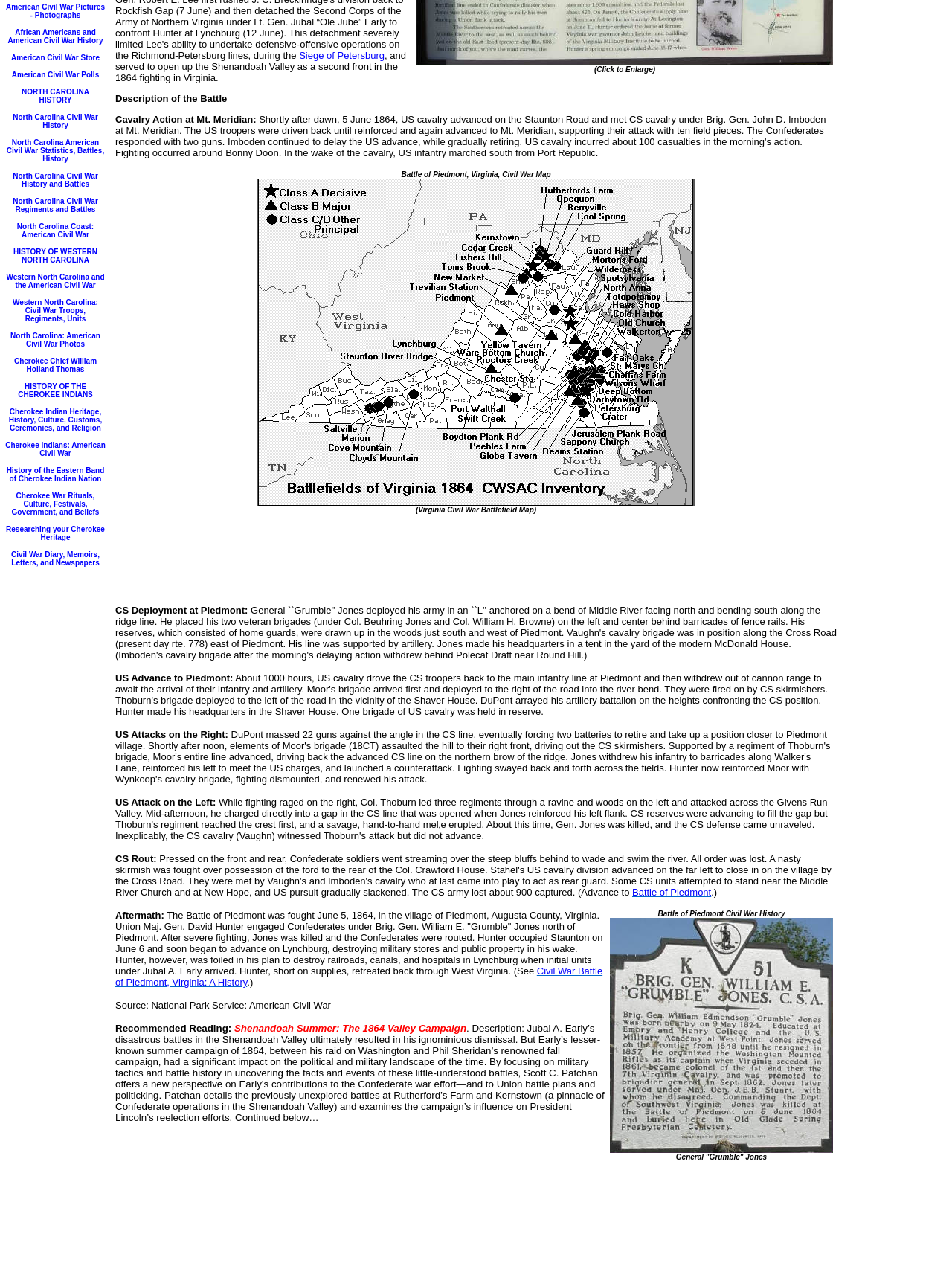Using the element description: "Siege of Petersburg", determine the bounding box coordinates for the specified UI element. The coordinates should be four float numbers between 0 and 1, [left, top, right, bottom].

[0.314, 0.039, 0.404, 0.048]